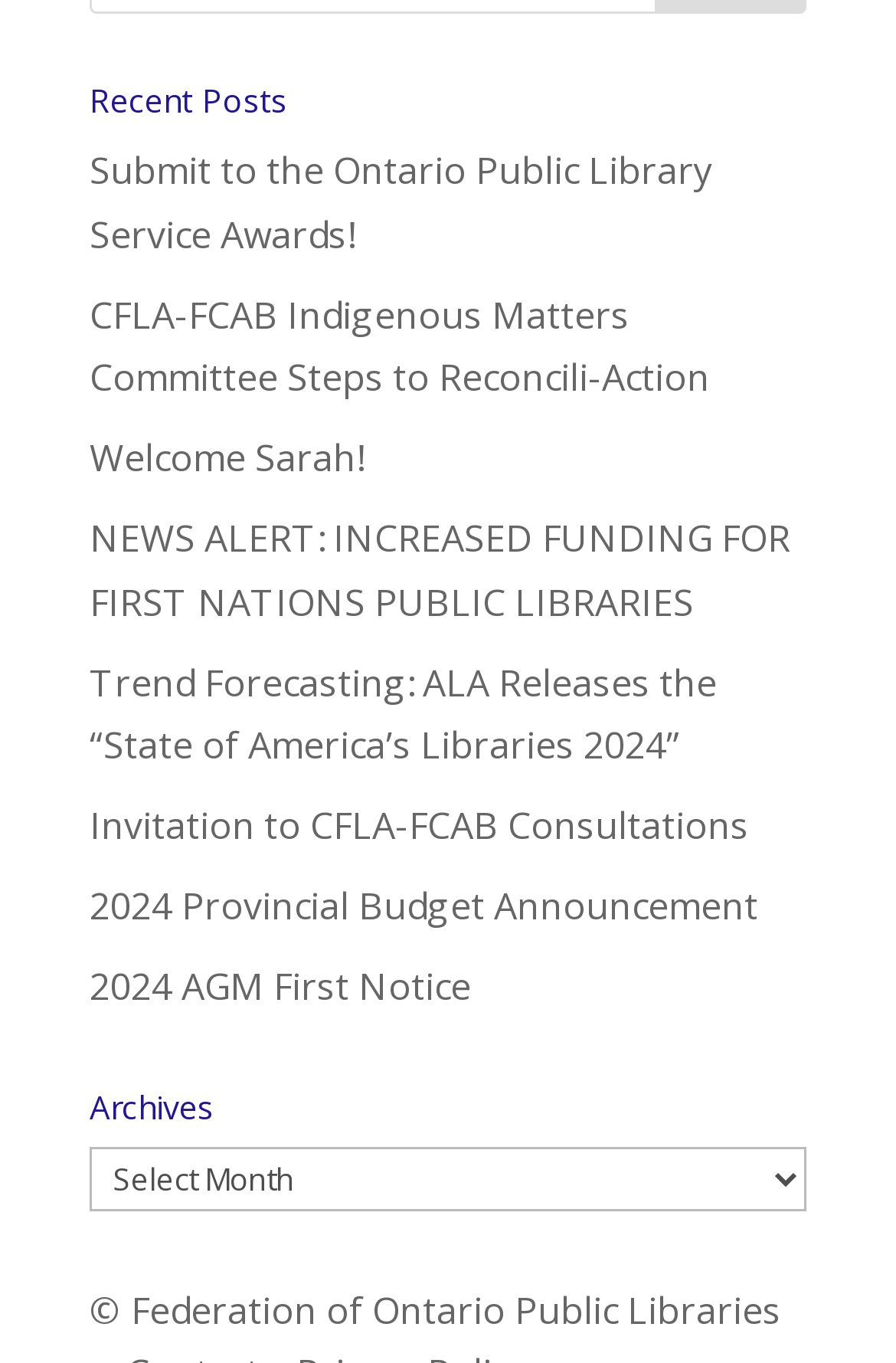How many headings are there on the webpage?
From the image, provide a succinct answer in one word or a short phrase.

2